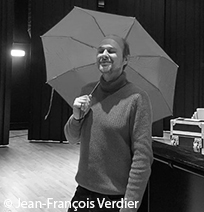What is the color of the photograph?
Use the image to give a comprehensive and detailed response to the question.

The caption explicitly states that the photograph is in black and white, which enhances the artistic expression of the moment.